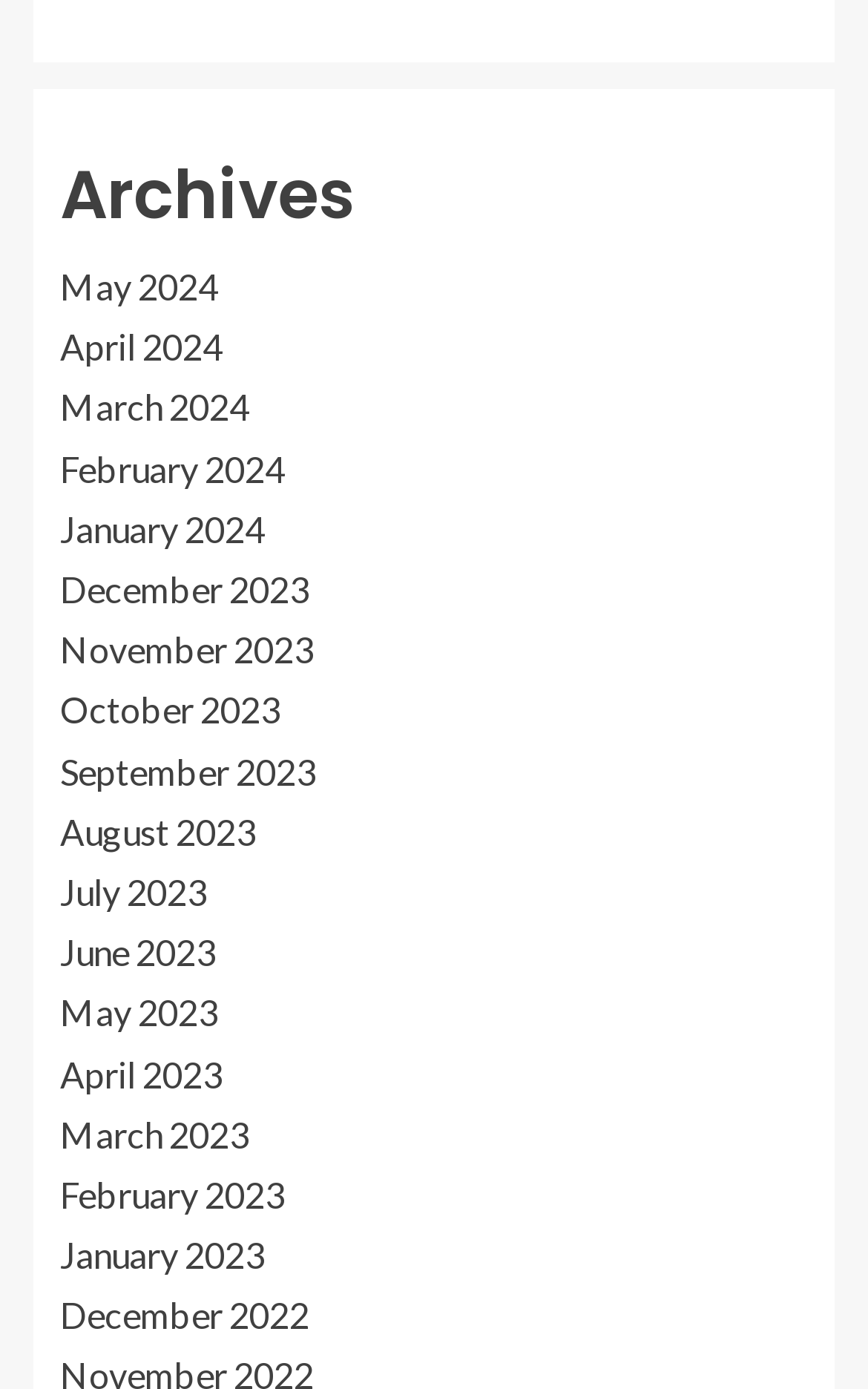Please mark the clickable region by giving the bounding box coordinates needed to complete this instruction: "view May 2024 archives".

[0.069, 0.191, 0.251, 0.221]